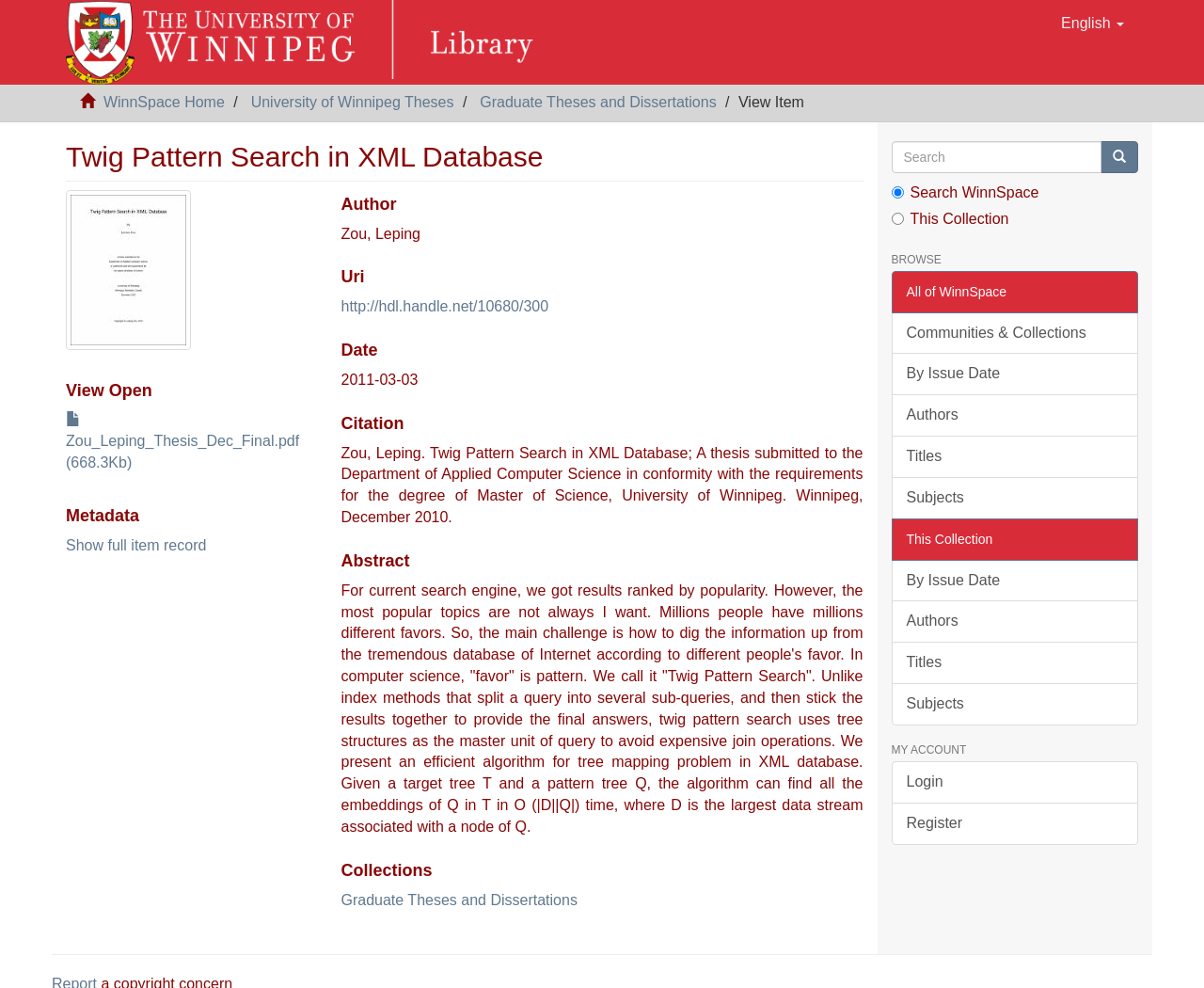Please specify the bounding box coordinates of the clickable section necessary to execute the following command: "Browse all of WinnSpace".

[0.74, 0.316, 0.945, 0.358]